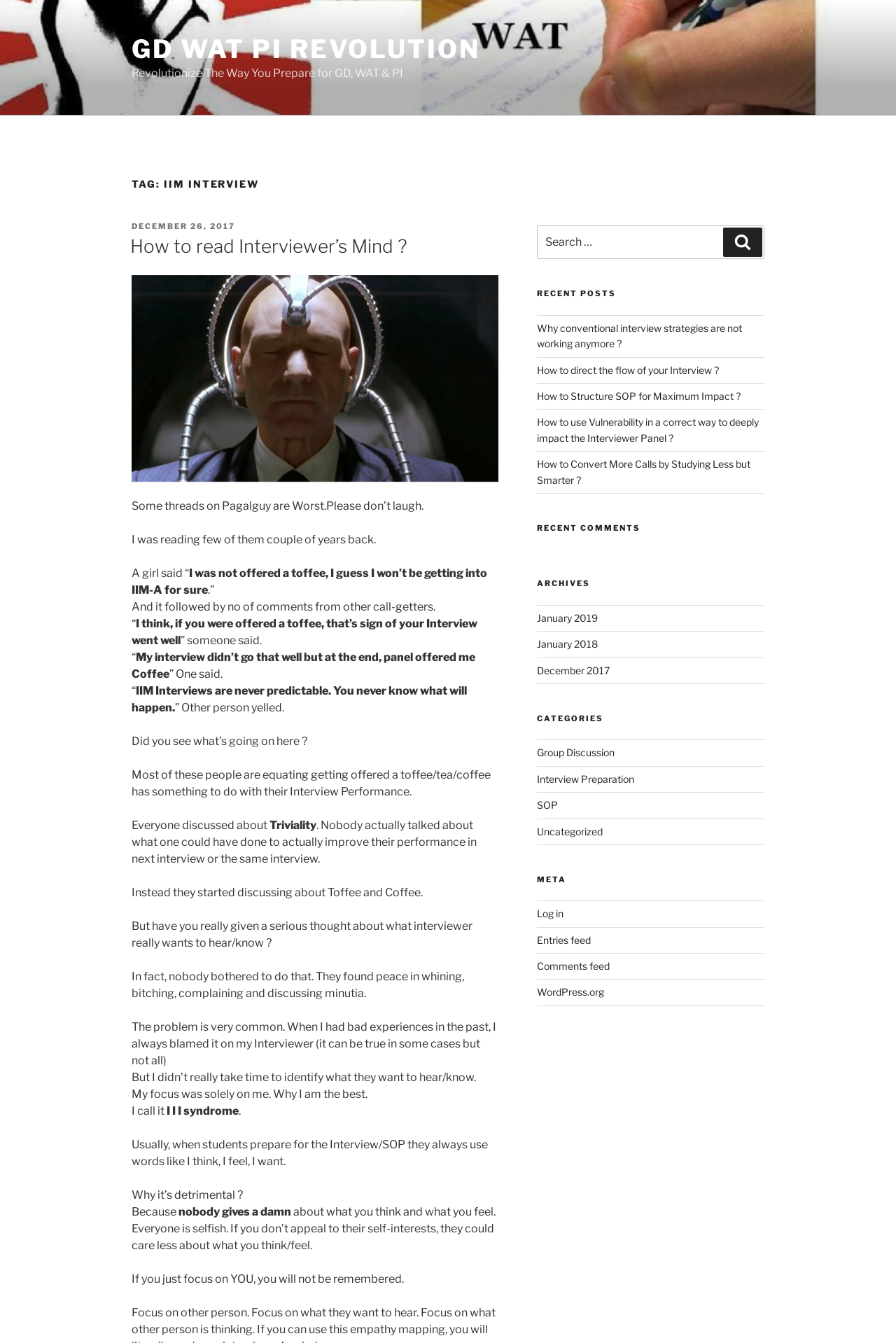What is the title or heading displayed on the webpage?

TAG: IIM INTERVIEW